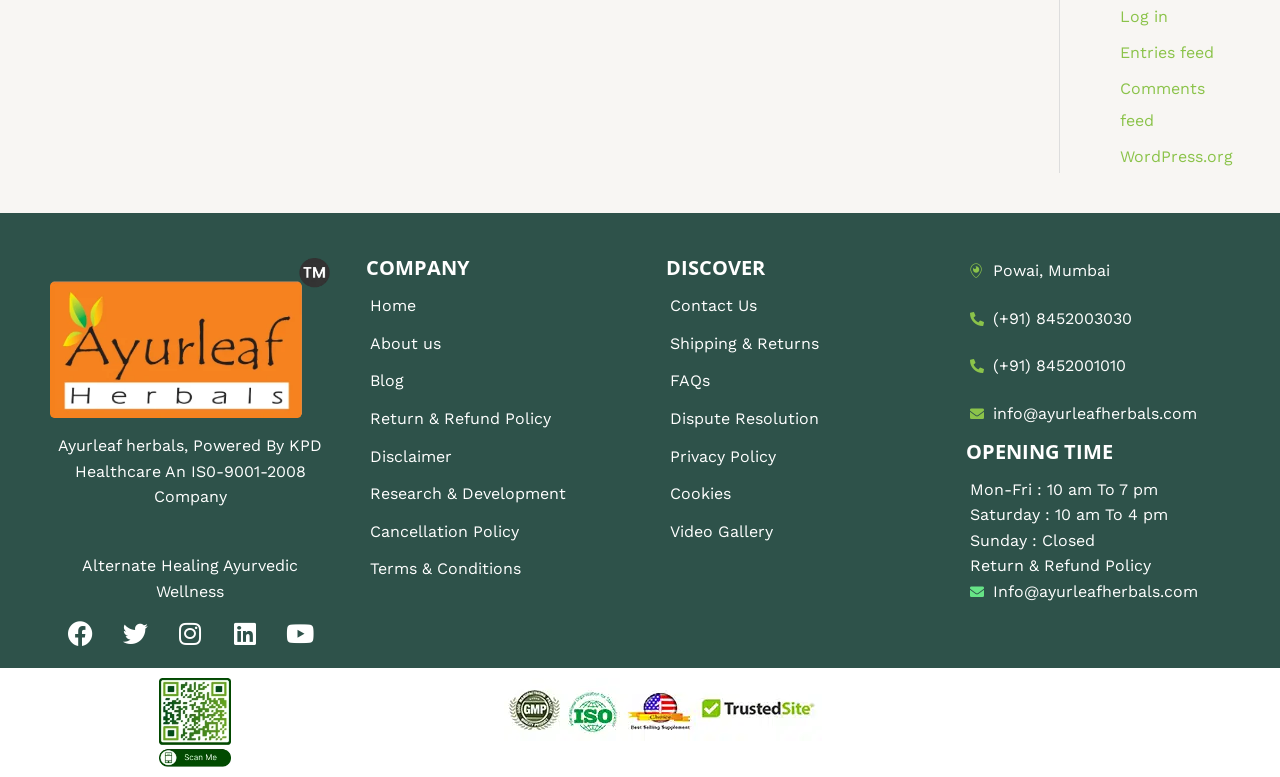Using the given element description, provide the bounding box coordinates (top-left x, top-left y, bottom-right x, bottom-right y) for the corresponding UI element in the screenshot: Terms & Conditions

[0.289, 0.716, 0.492, 0.749]